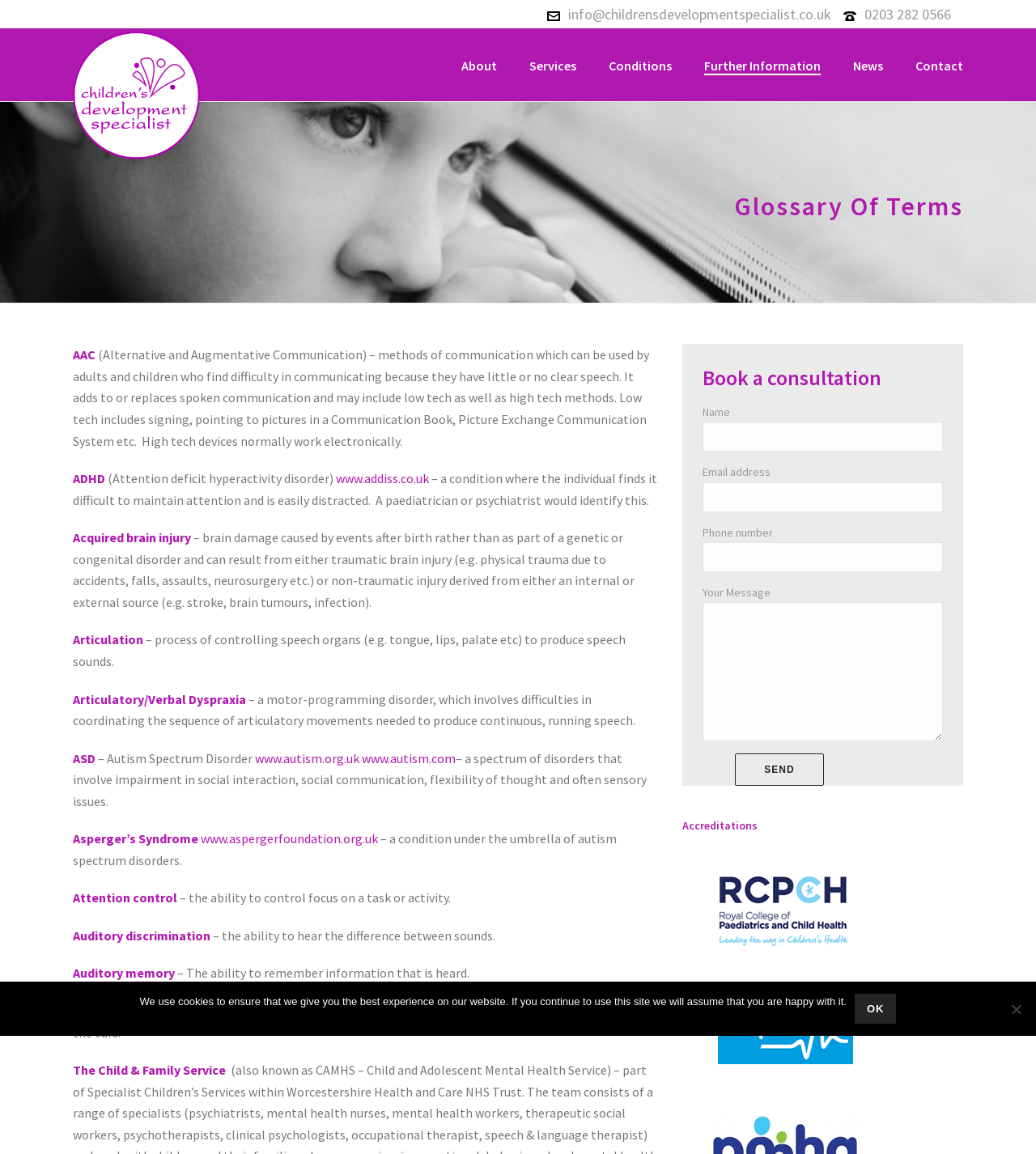What is AAC?
Could you give a comprehensive explanation in response to this question?

AAC is a method of communication that can be used by adults and children who find difficulty in communicating because they have little or no clear speech. It adds to or replaces spoken communication and may include low tech as well as high tech methods.